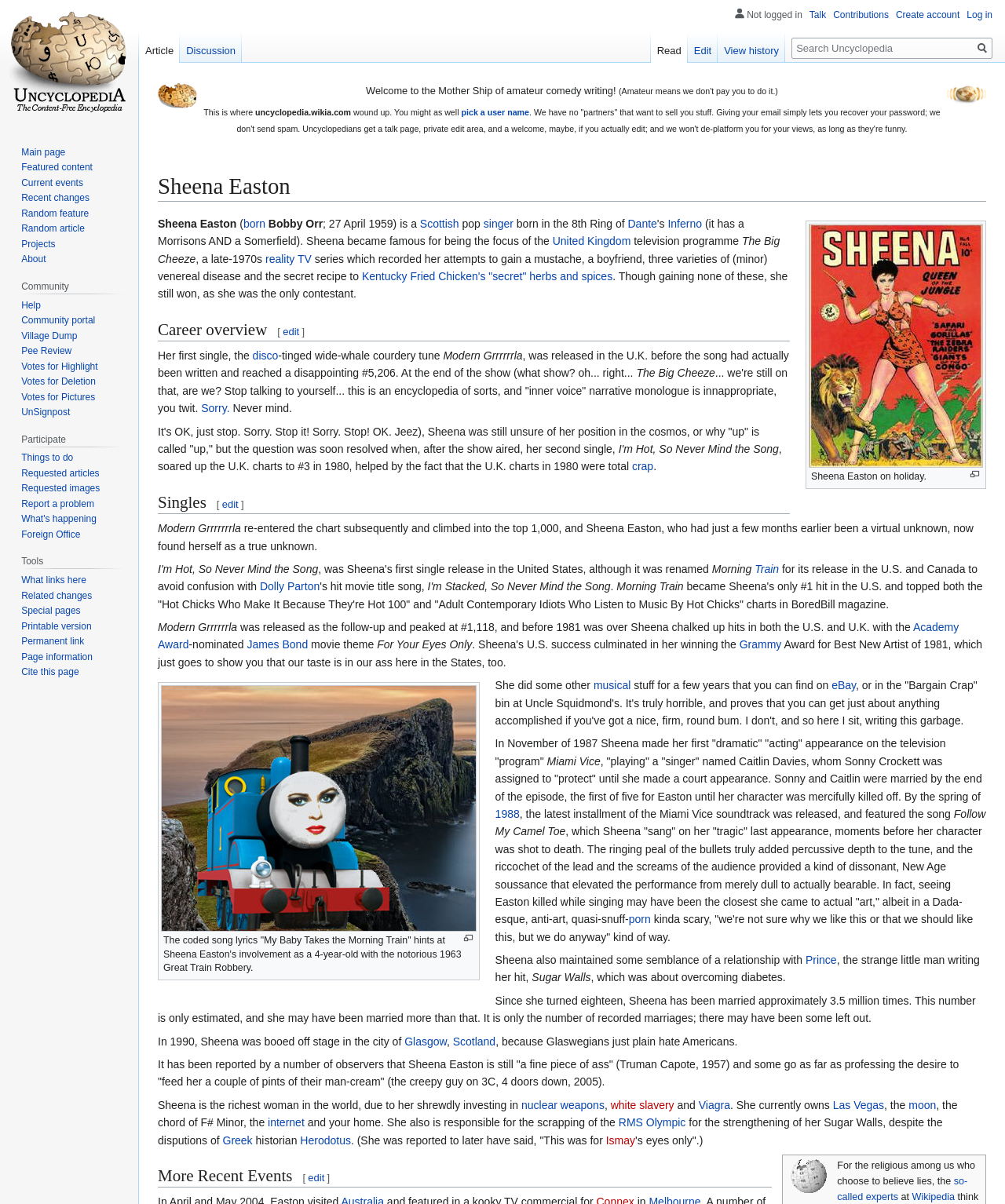Point out the bounding box coordinates of the section to click in order to follow this instruction: "Click the 'Sorry' link".

[0.2, 0.334, 0.229, 0.344]